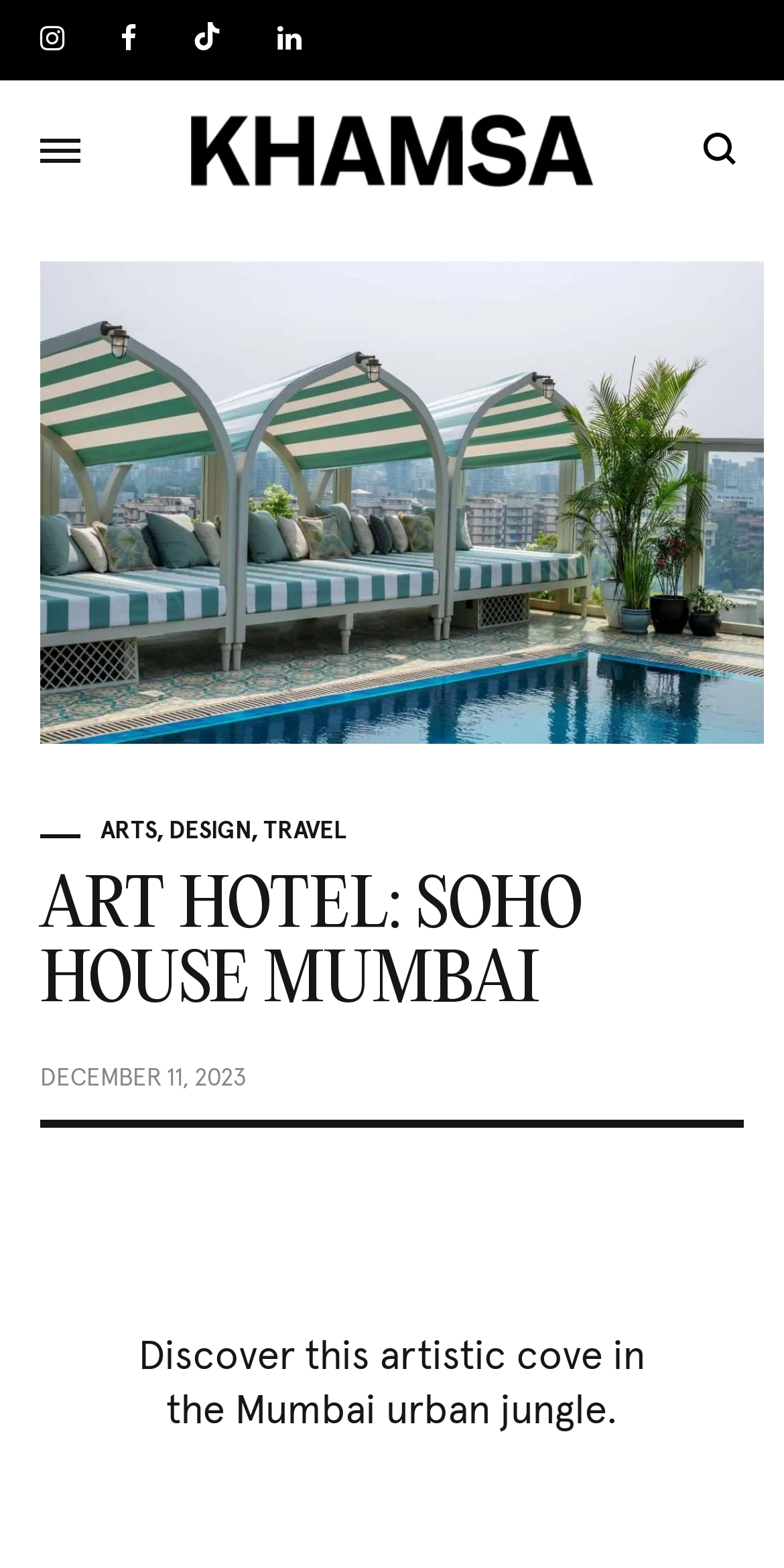Generate a thorough caption that explains the contents of the webpage.

The webpage is about Soho House Mumbai, an art hotel. At the top left corner, there are social media links to Instagram, Facebook, Tiktok, and Linkedin. Next to these links is a "Toggle Menu" button. On the same line, there is a "KHAMSA" logo with a link to the website. 

On the top right corner, there is a small image. Below the social media links, there is a large image that spans almost the entire width of the page, with the text "Soho House Mumbai" overlaid on it.

Below the large image, there are three links: "ARTS", "DESIGN", and "TRAVEL", separated by commas. The main heading "ART HOTEL: SOHO HOUSE MUMBAI" is centered below these links. 

Under the heading, there is a time element showing the date "DECEMBER 11, 2023". Below the date, there is a blockquote with a descriptive text "Discover this artistic cove in the Mumbai urban jungle."